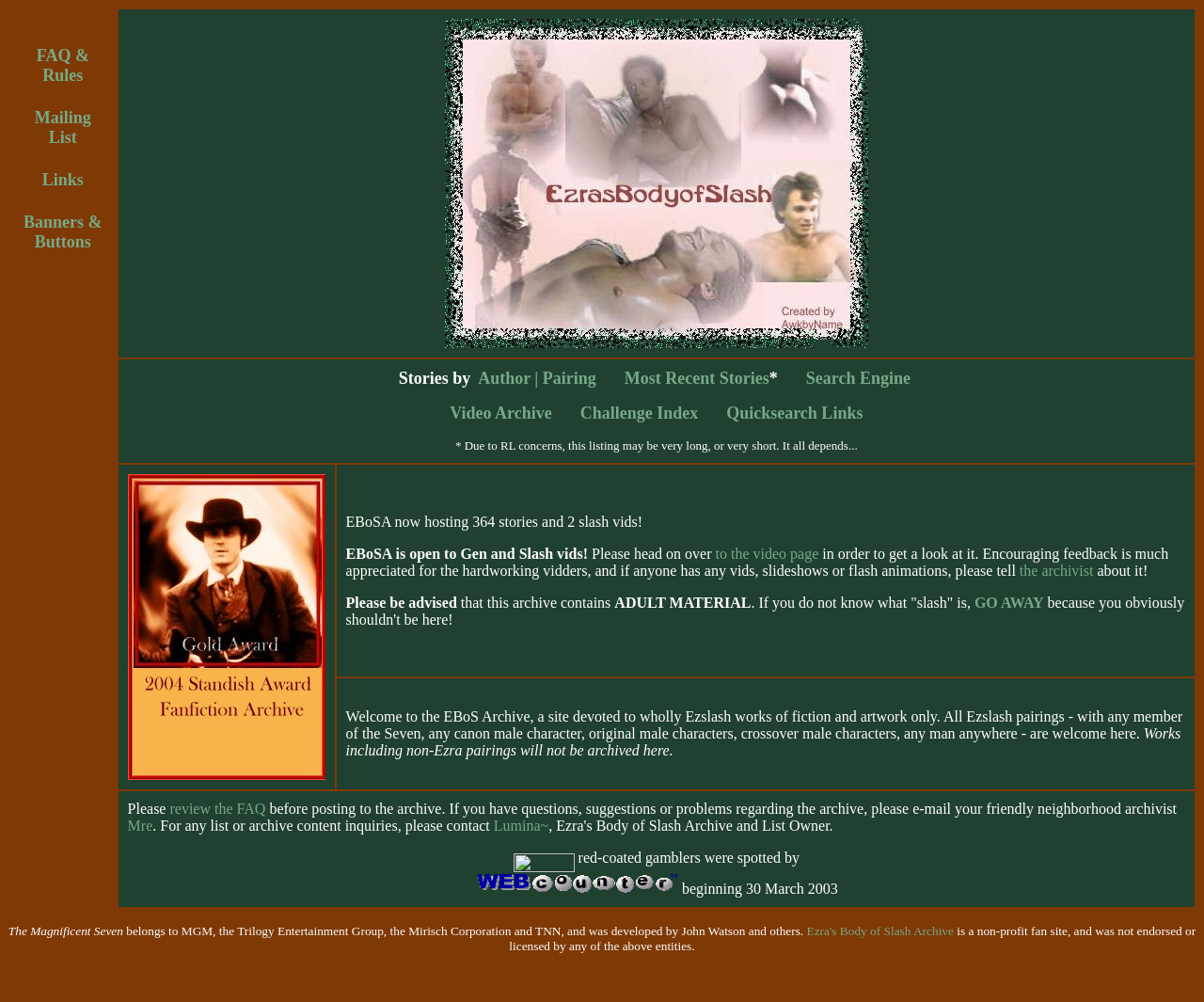Please determine the bounding box coordinates for the UI element described as: "to the video page".

[0.594, 0.544, 0.68, 0.56]